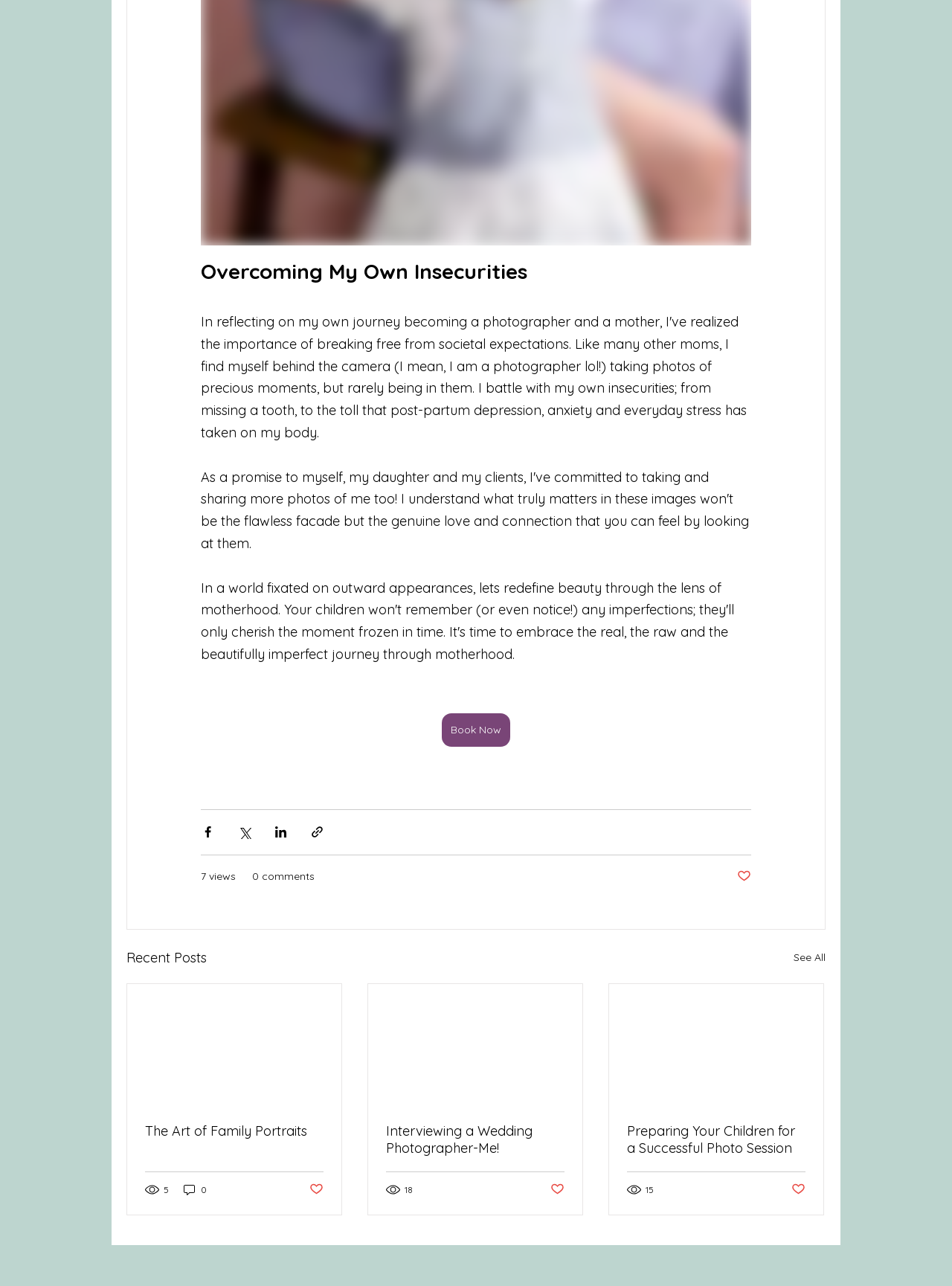Pinpoint the bounding box coordinates of the element you need to click to execute the following instruction: "Book now". The bounding box should be represented by four float numbers between 0 and 1, in the format [left, top, right, bottom].

[0.464, 0.554, 0.536, 0.58]